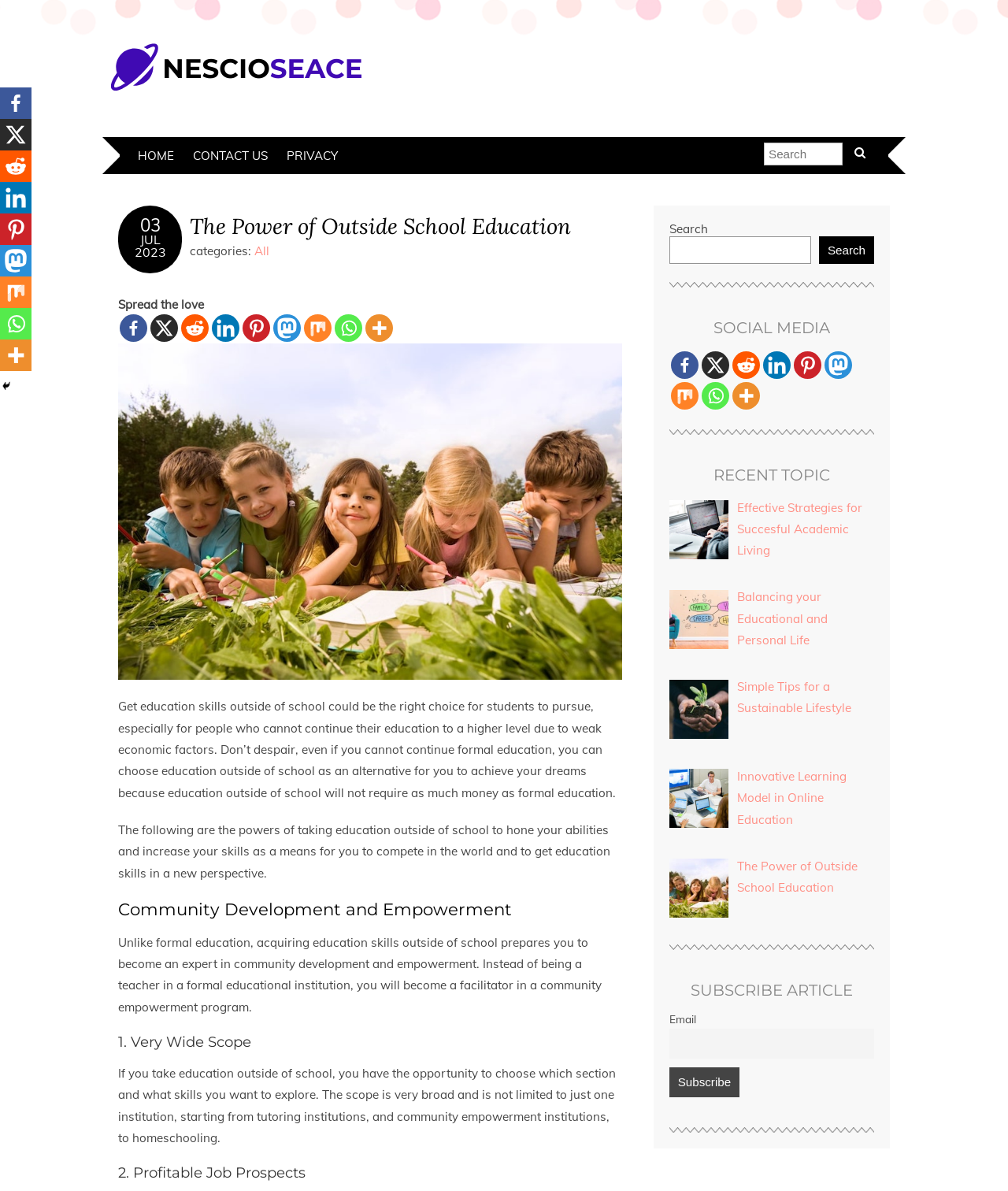Offer a detailed account of what is visible on the webpage.

The webpage is titled "The Power of Outside School Education" and has a prominent header section at the top with a logo and navigation links to "HOME", "CONTACT US", and "PRIVACY". Below the header, there is a search bar with a search icon and a button to submit the search query.

The main content of the webpage is divided into several sections. The first section has a heading "The Power of Outside School Education" and a brief introduction to the topic, followed by a paragraph of text that discusses the benefits of pursuing education outside of school.

The next section has a heading "Community Development and Empowerment" and describes how acquiring education skills outside of school can prepare individuals to become experts in community development and empowerment. This section is followed by a series of headings and paragraphs that discuss the powers of taking education outside of school, including having a very wide scope, profitable job prospects, and more.

On the right-hand side of the webpage, there are several social media links to platforms such as Facebook, Reddit, and LinkedIn. There is also a section titled "RECENT TOPIC" that lists several article links, including "Effective Strategies for Succesful Academic Living" and "The Power of Outside School Education".

At the bottom of the webpage, there is a section titled "SUBSCRIBE ARTICLE" where users can enter their email address to subscribe to articles. There is also a button to submit the subscription request.

Throughout the webpage, there are several images and icons, including a logo at the top and social media icons on the right-hand side. The overall layout of the webpage is clean and easy to navigate, with clear headings and concise text.